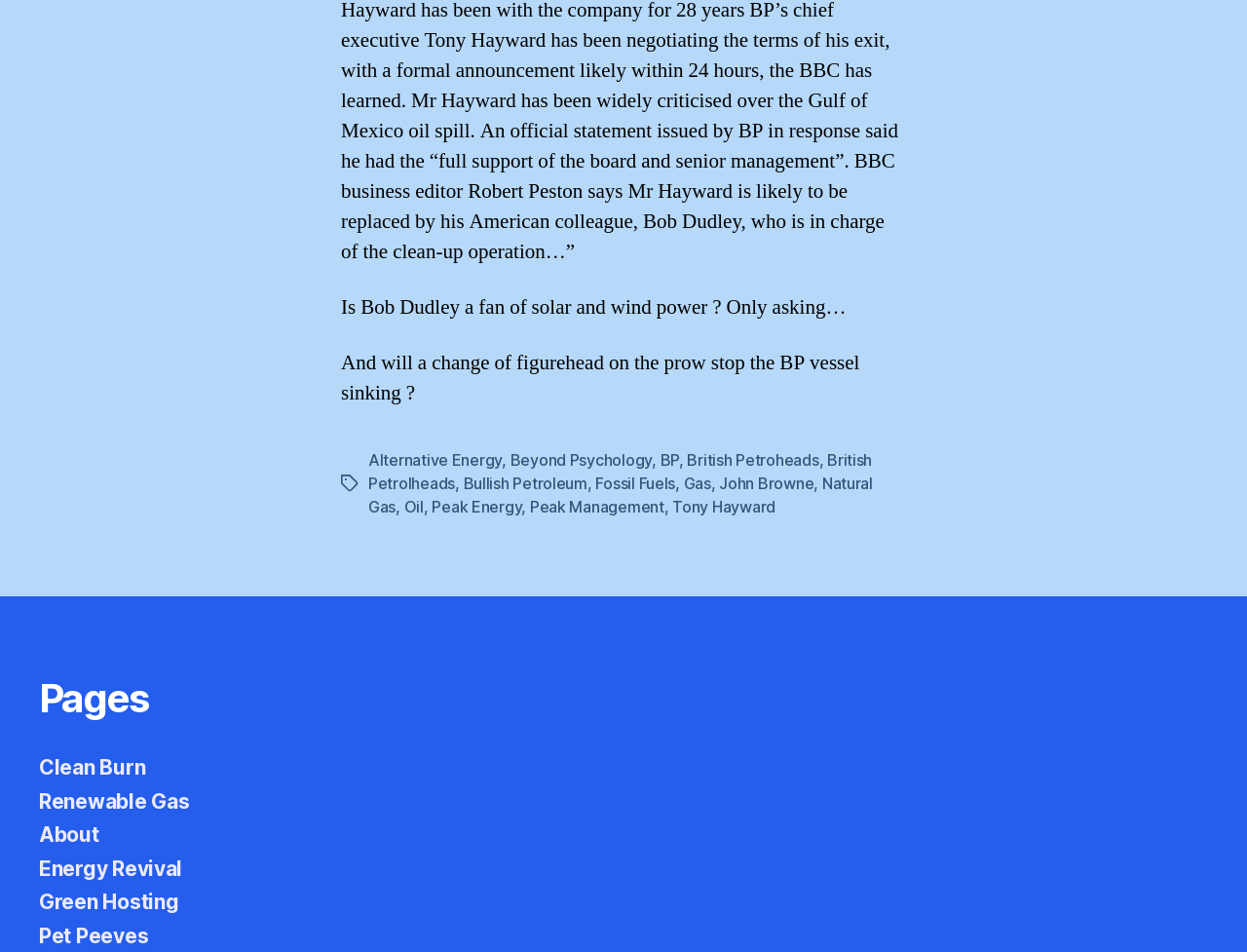How many tags are associated with the article?
Please describe in detail the information shown in the image to answer the question.

The number of tags can be counted from the list of links provided, which includes 'Alternative Energy', 'Beyond Psychology', 'BP', 'British Petroheads', 'British Petrolheads', 'Bullish Petroleum', 'Fossil Fuels', 'Gas', 'John Browne', 'Natural Gas', 'Oil', and 'Peak Energy'.